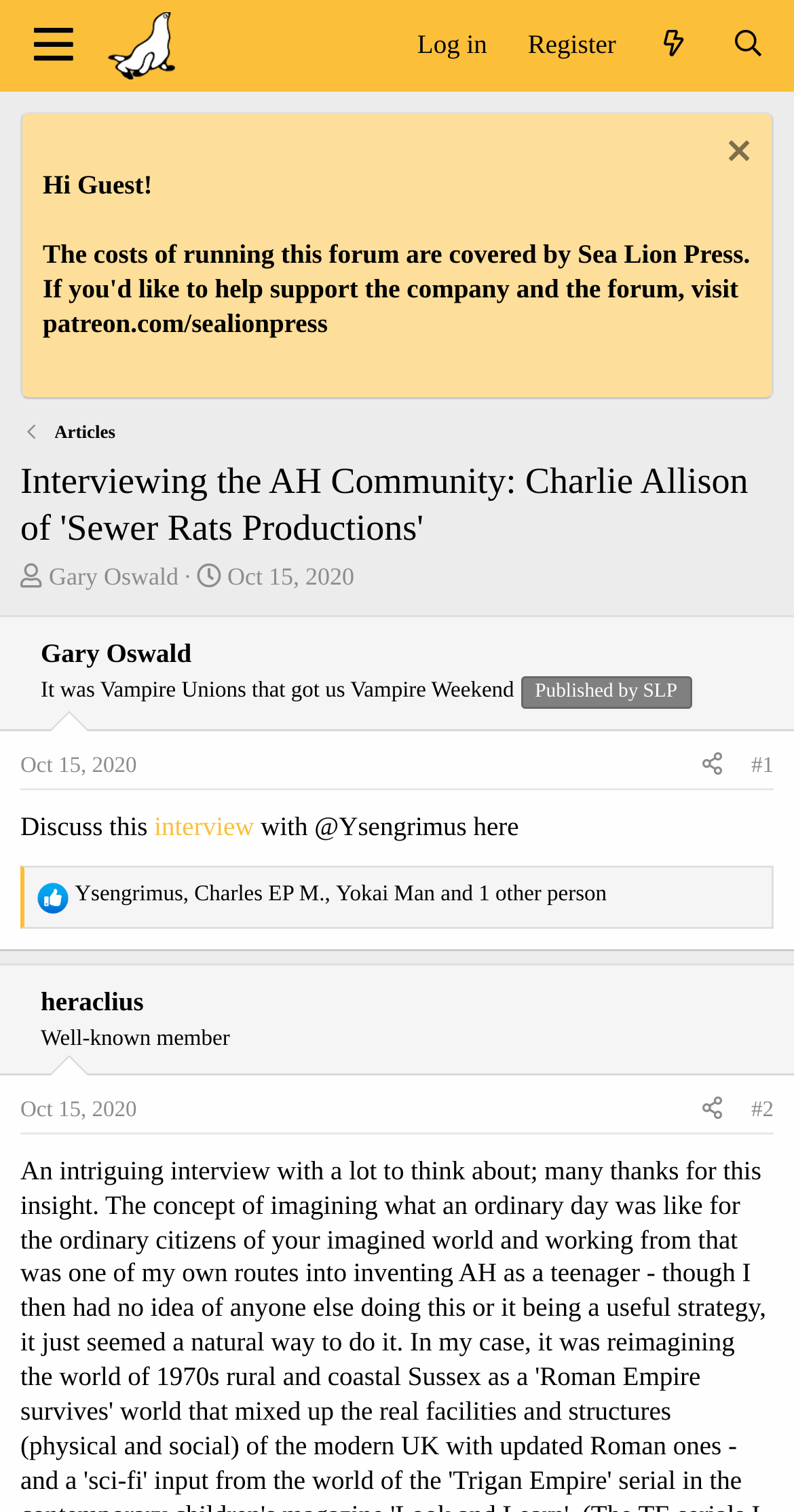Mark the bounding box of the element that matches the following description: "name="submit" value="Post Comment"".

None